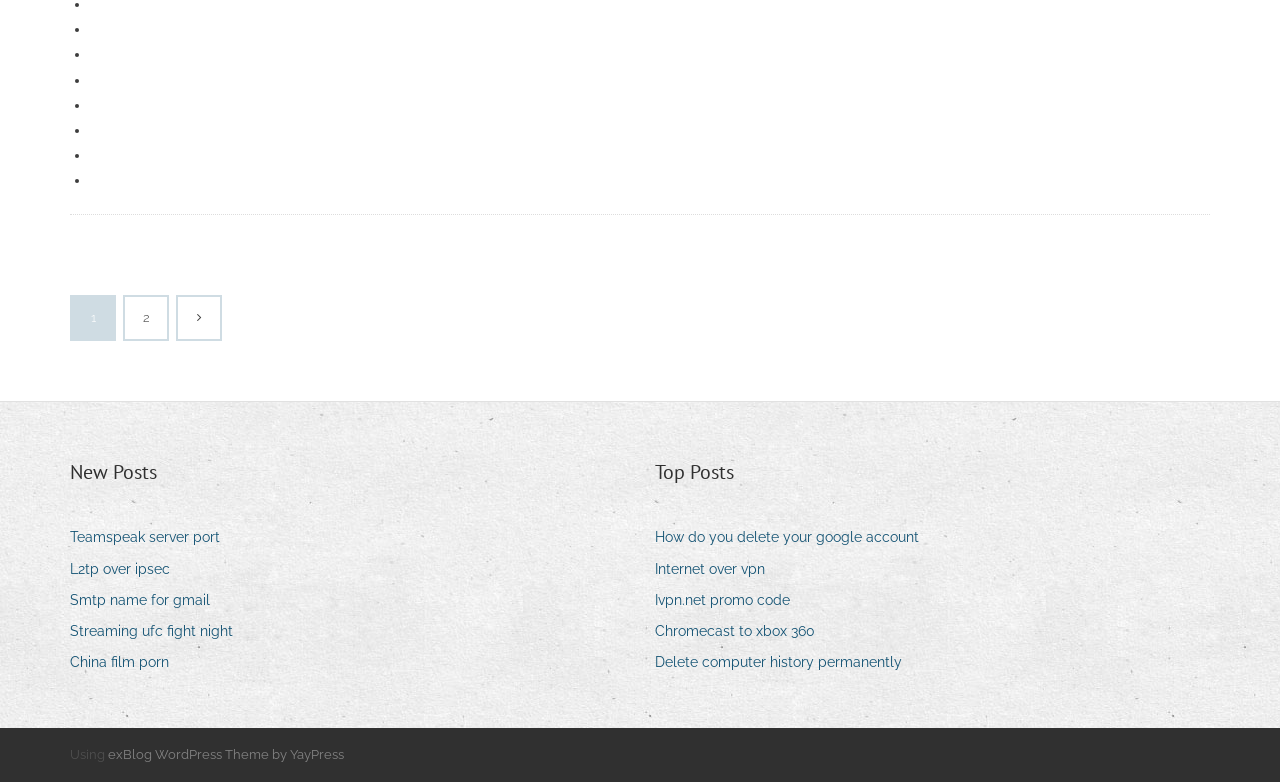Please reply to the following question using a single word or phrase: 
How many list markers are there?

7